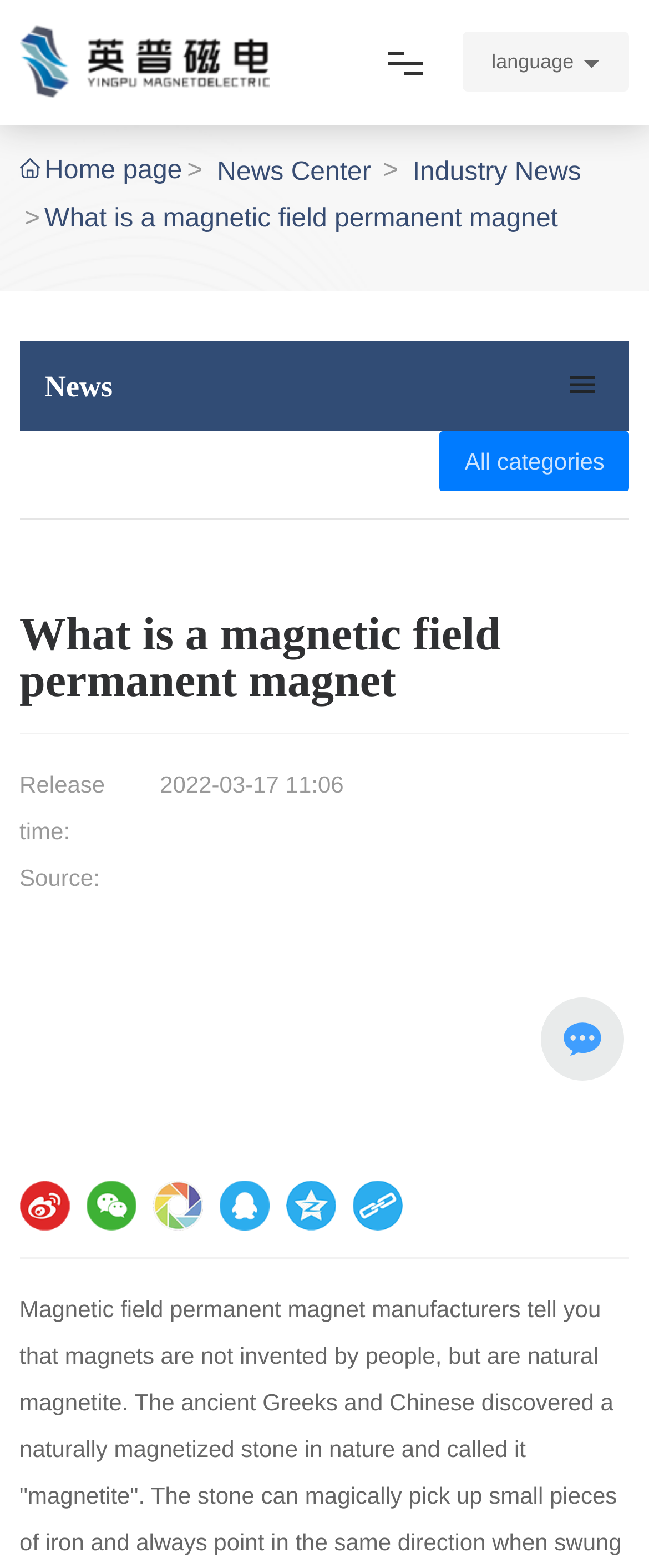Could you specify the bounding box coordinates for the clickable section to complete the following instruction: "Click the Products link"?

[0.038, 0.209, 0.913, 0.272]